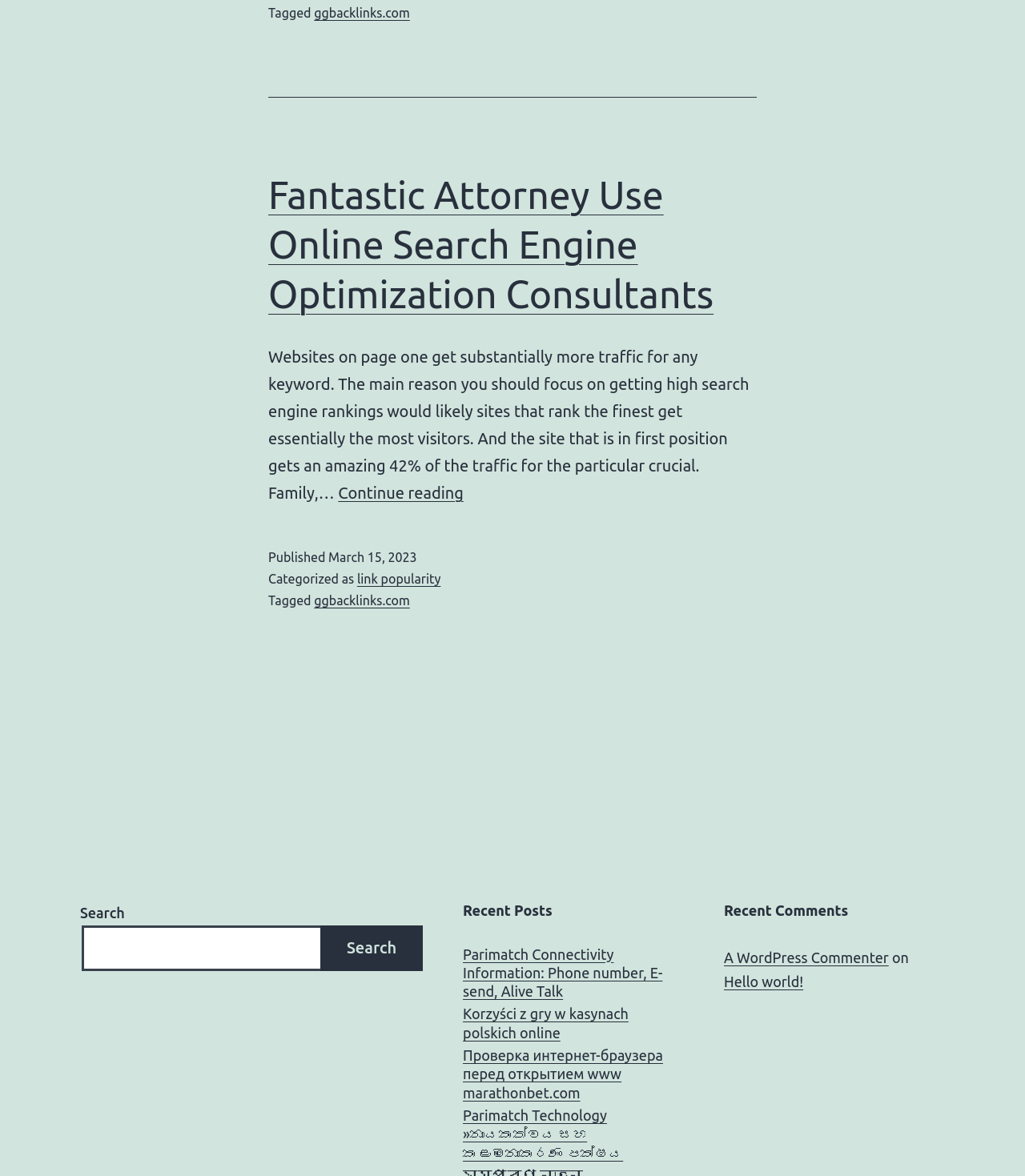Could you provide the bounding box coordinates for the portion of the screen to click to complete this instruction: "Check the recent comment by A WordPress Commenter"?

[0.706, 0.807, 0.867, 0.821]